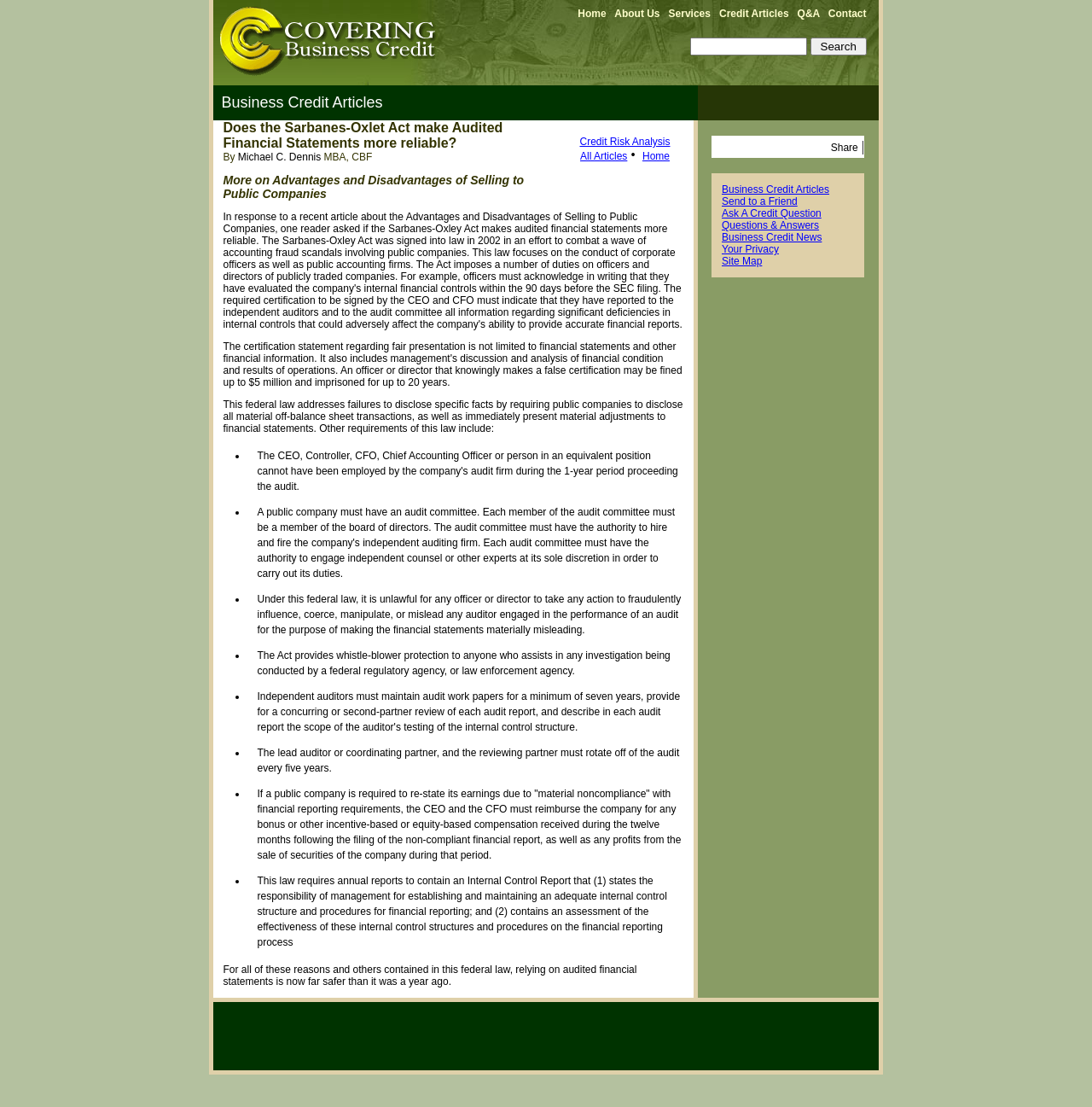Determine the bounding box coordinates for the region that must be clicked to execute the following instruction: "Click on the 'Home' link".

[0.529, 0.007, 0.555, 0.018]